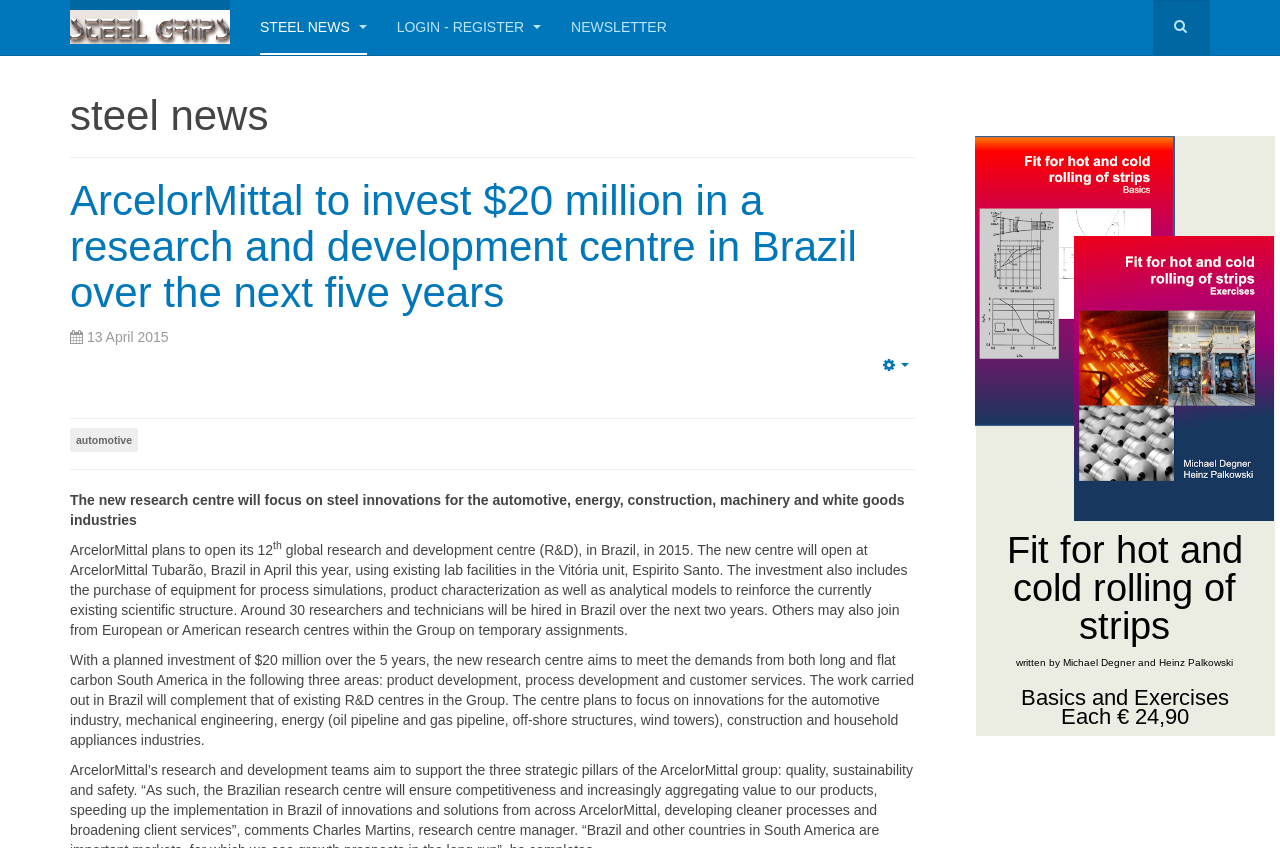Identify the bounding box coordinates of the region that needs to be clicked to carry out this instruction: "Read STEEL NEWS". Provide these coordinates as four float numbers ranging from 0 to 1, i.e., [left, top, right, bottom].

[0.203, 0.0, 0.286, 0.065]